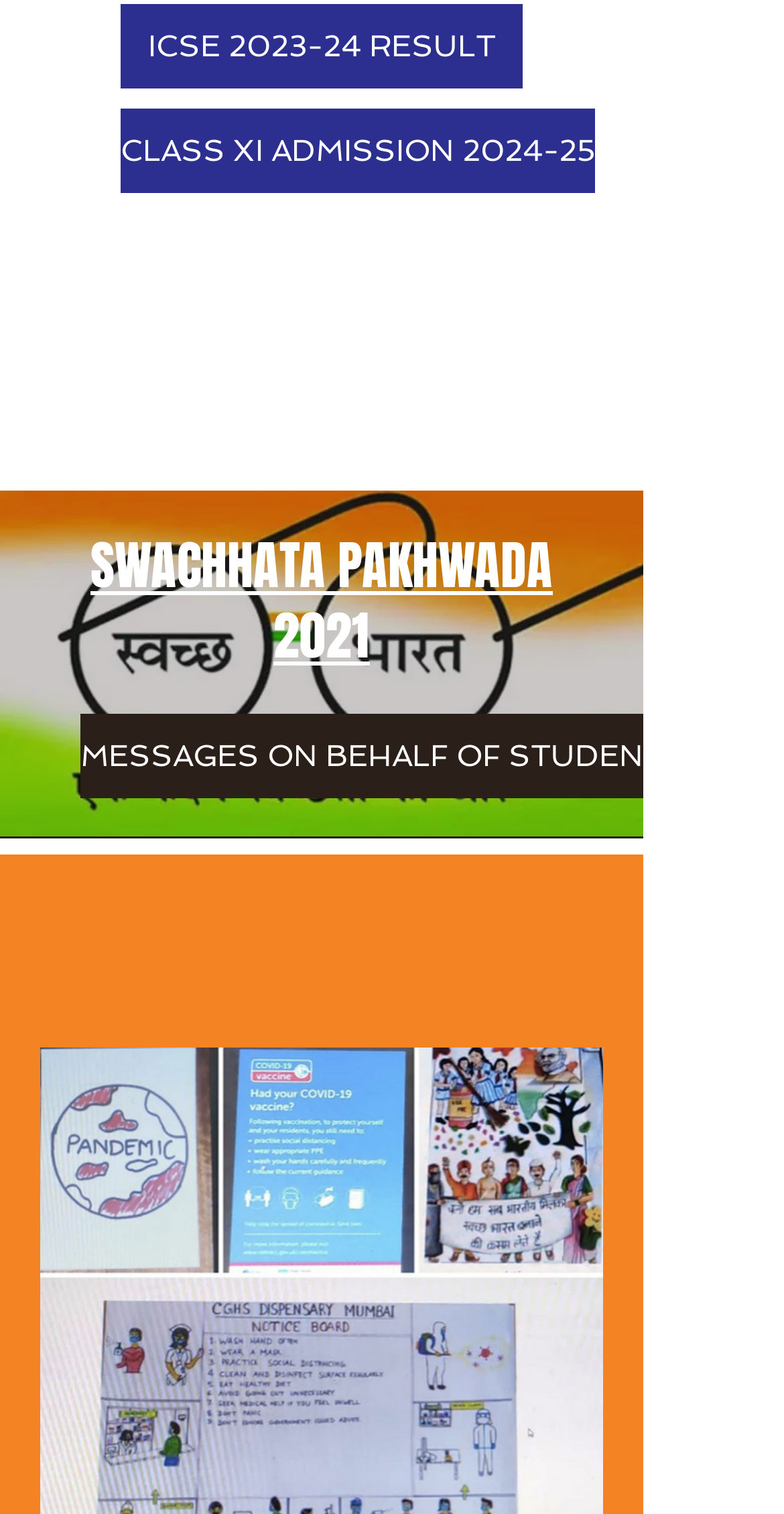Based on the element description Search, identify the bounding box of the UI element in the given webpage screenshot. The coordinates should be in the format (top-left x, top-left y, bottom-right x, bottom-right y) and must be between 0 and 1.

None